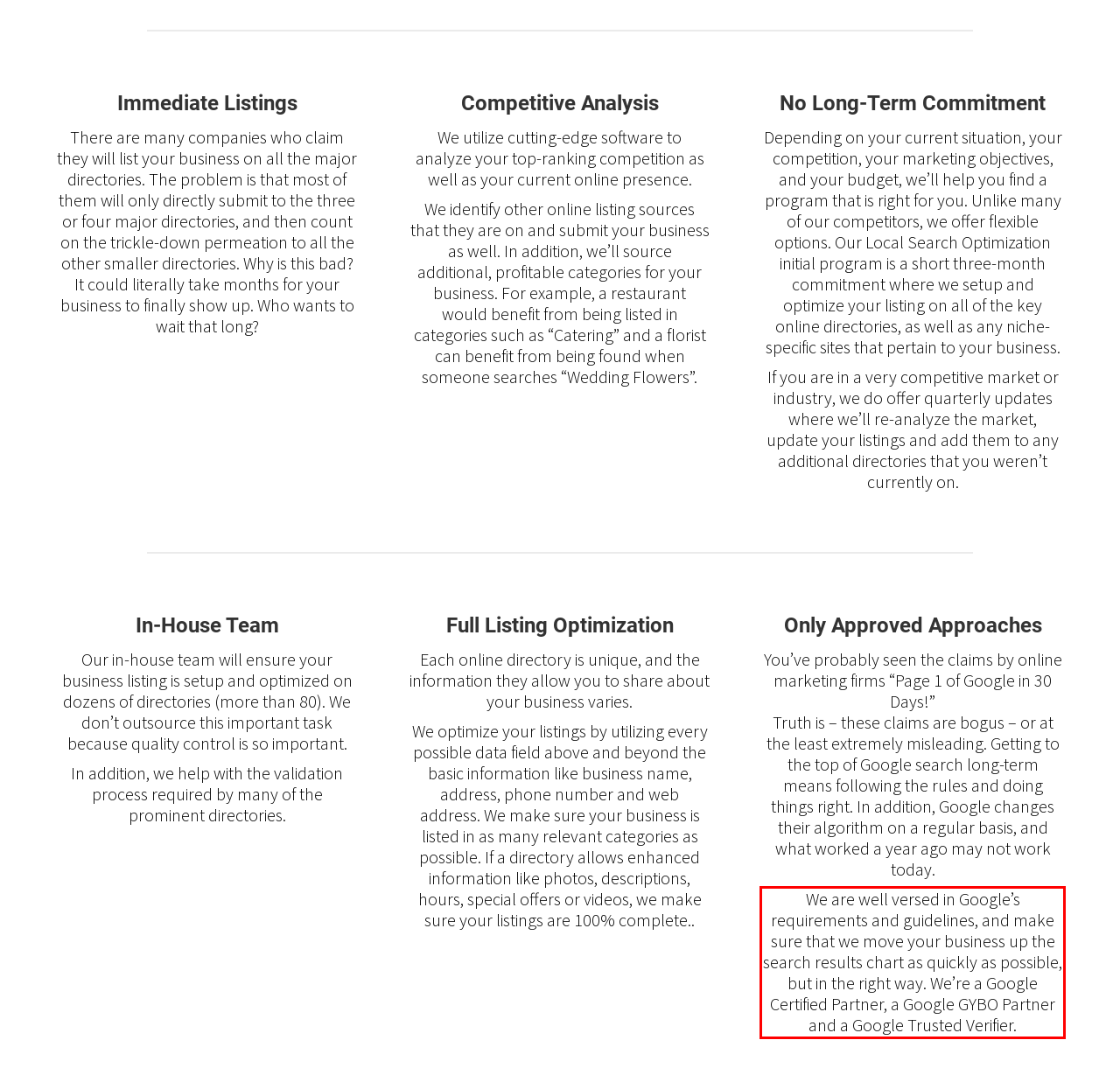Examine the screenshot of the webpage, locate the red bounding box, and generate the text contained within it.

We are well versed in Google’s requirements and guidelines, and make sure that we move your business up the search results chart as quickly as possible, but in the right way. We’re a Google Certified Partner, a Google GYBO Partner and a Google Trusted Verifier.